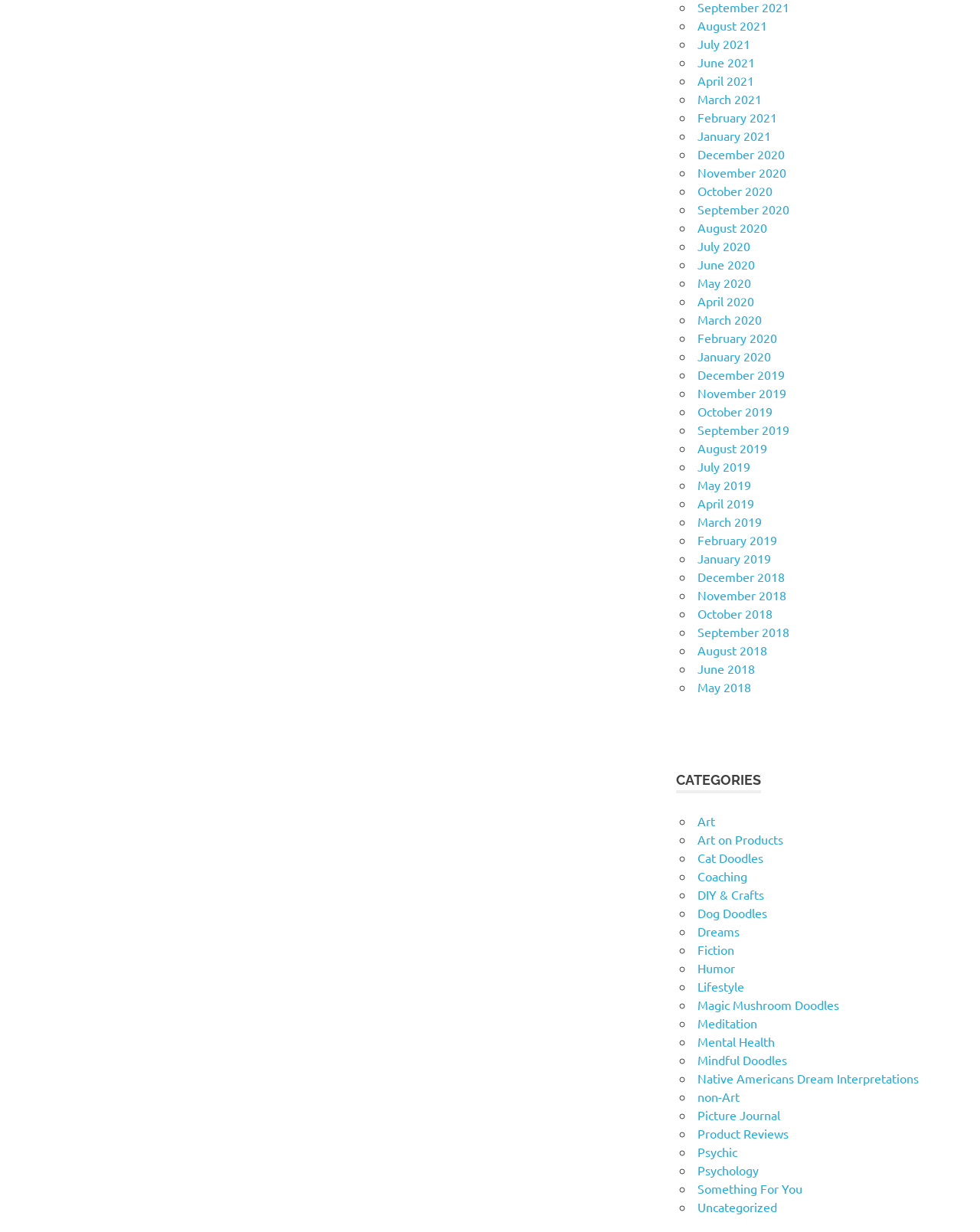Please specify the bounding box coordinates of the clickable region to carry out the following instruction: "Explore Art category". The coordinates should be four float numbers between 0 and 1, in the format [left, top, right, bottom].

[0.712, 0.66, 0.73, 0.673]